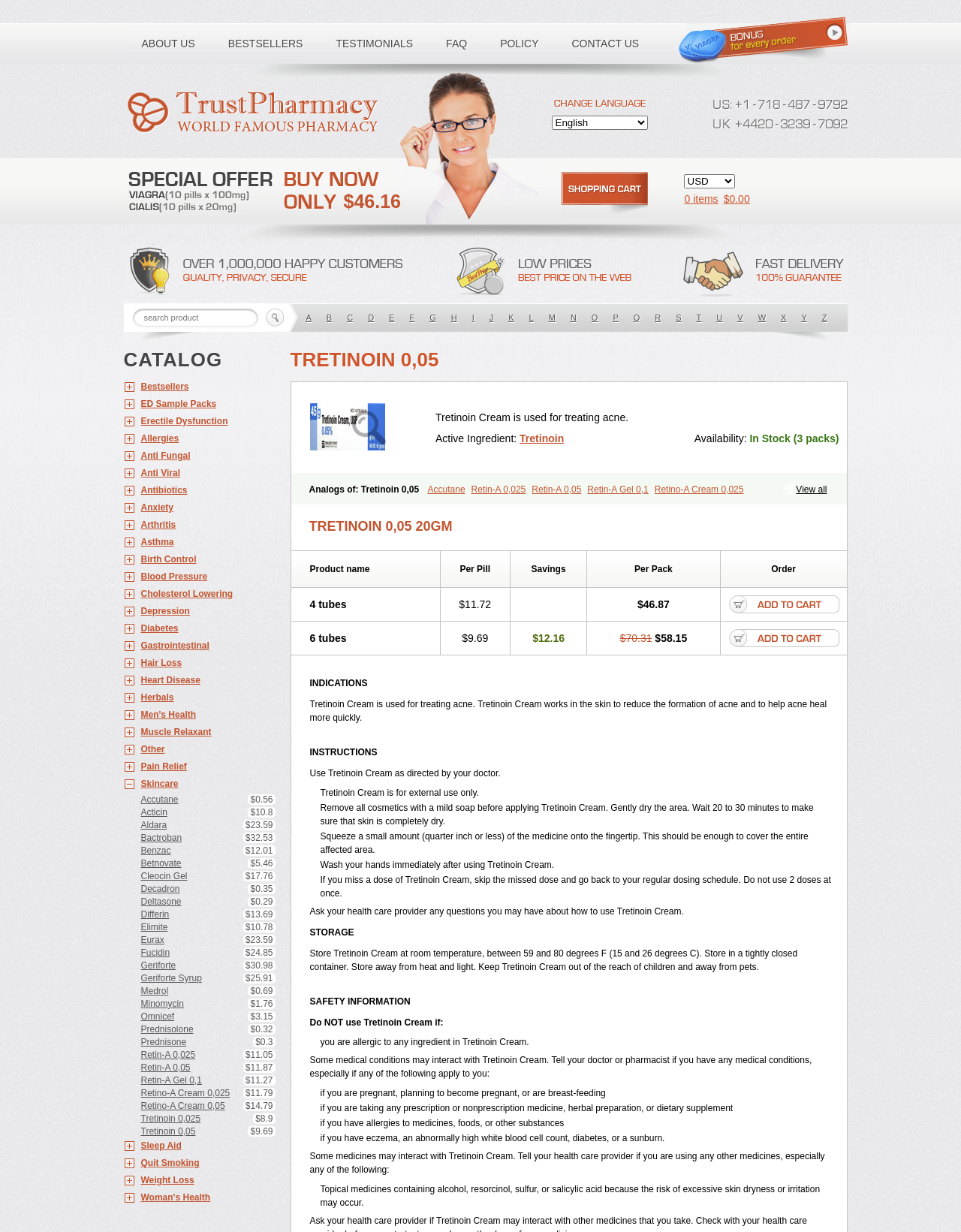Show the bounding box coordinates for the element that needs to be clicked to execute the following instruction: "Select a currency". Provide the coordinates in the form of four float numbers between 0 and 1, i.e., [left, top, right, bottom].

[0.574, 0.094, 0.674, 0.105]